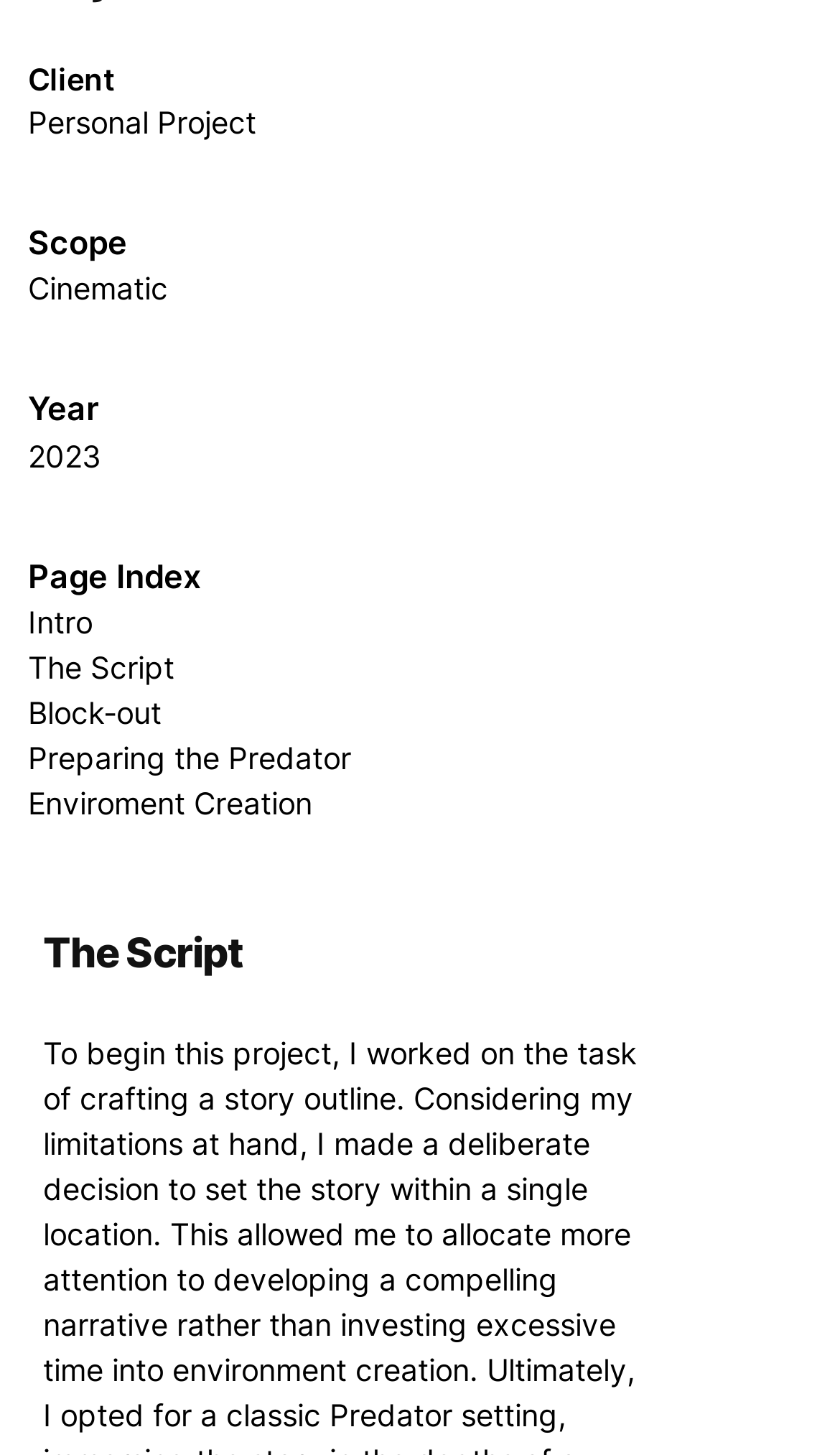How many links are under the Intro heading?
Provide a detailed and extensive answer to the question.

Under the heading 'Intro The Script Block-out Preparing the Predator Enviroment Creation', I found 5 link elements: 'Intro', 'The Script', 'Block-out', 'Preparing the Predator', and 'Enviroment Creation'.